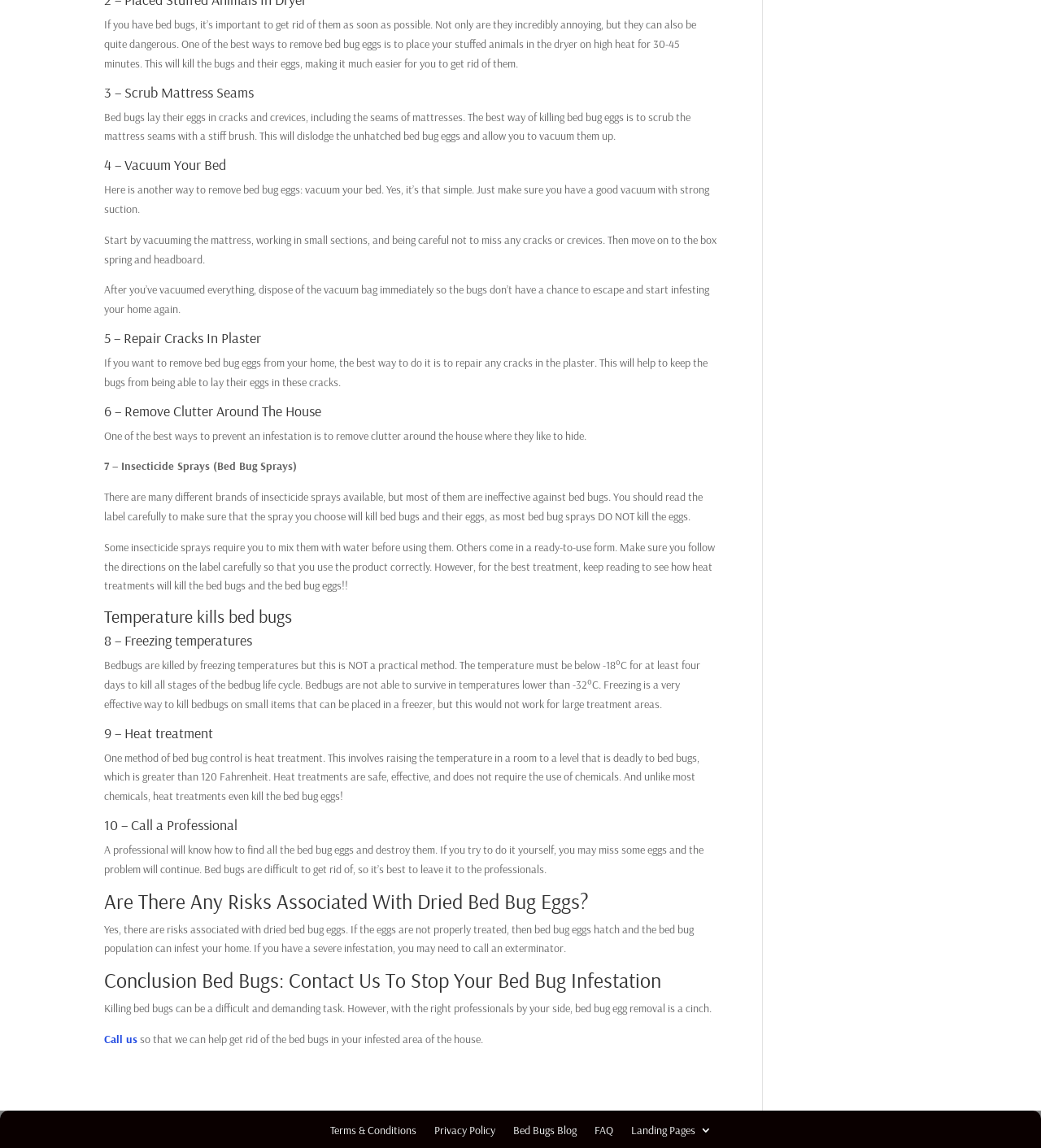What should be done with the vacuum bag after vacuuming for bed bugs?
Analyze the image and deliver a detailed answer to the question.

The webpage advises that after vacuuming for bed bugs, the vacuum bag should be disposed of immediately to prevent the bugs from escaping and re-infesting the home.